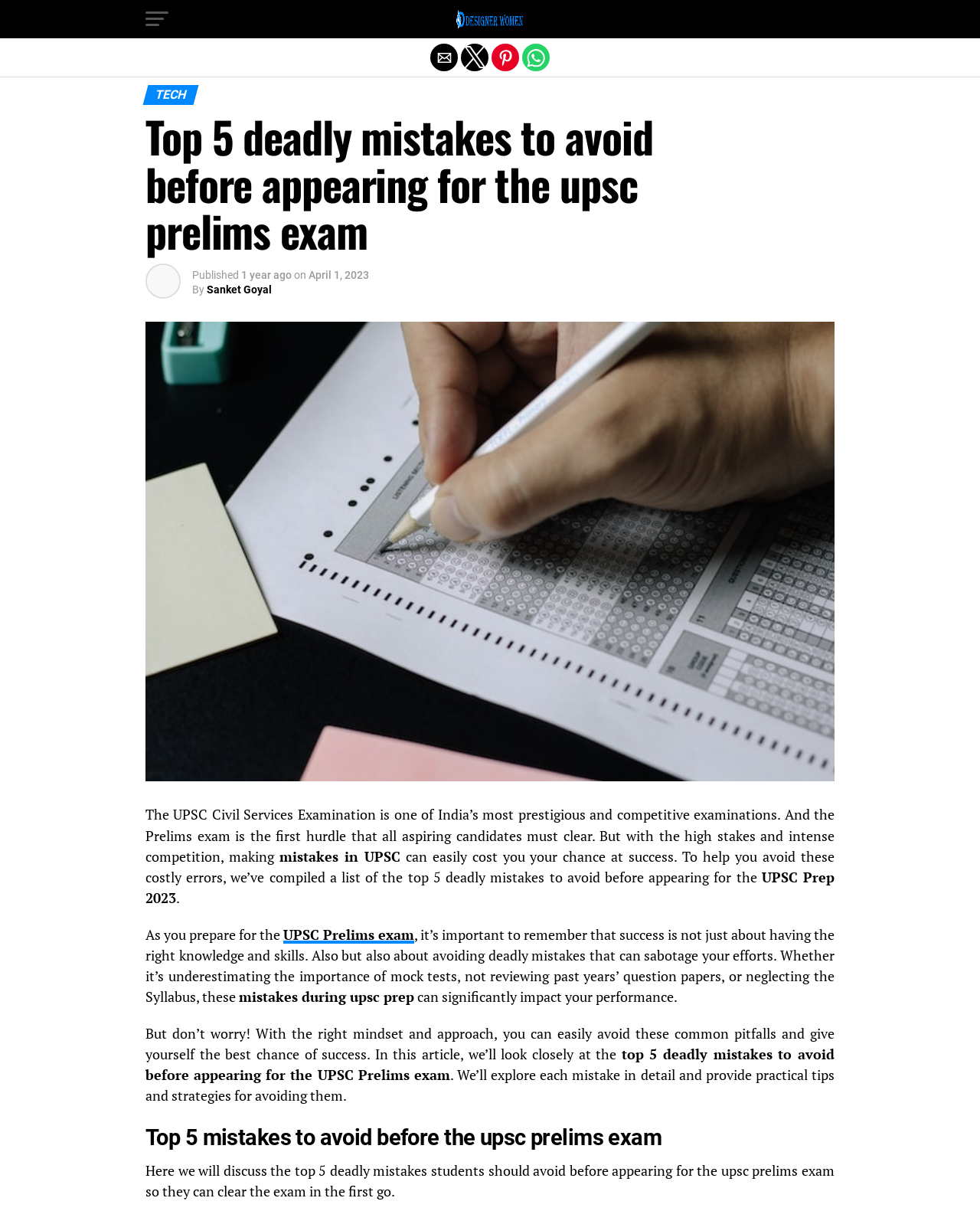When was the article published?
Use the image to answer the question with a single word or phrase.

April 1, 2023